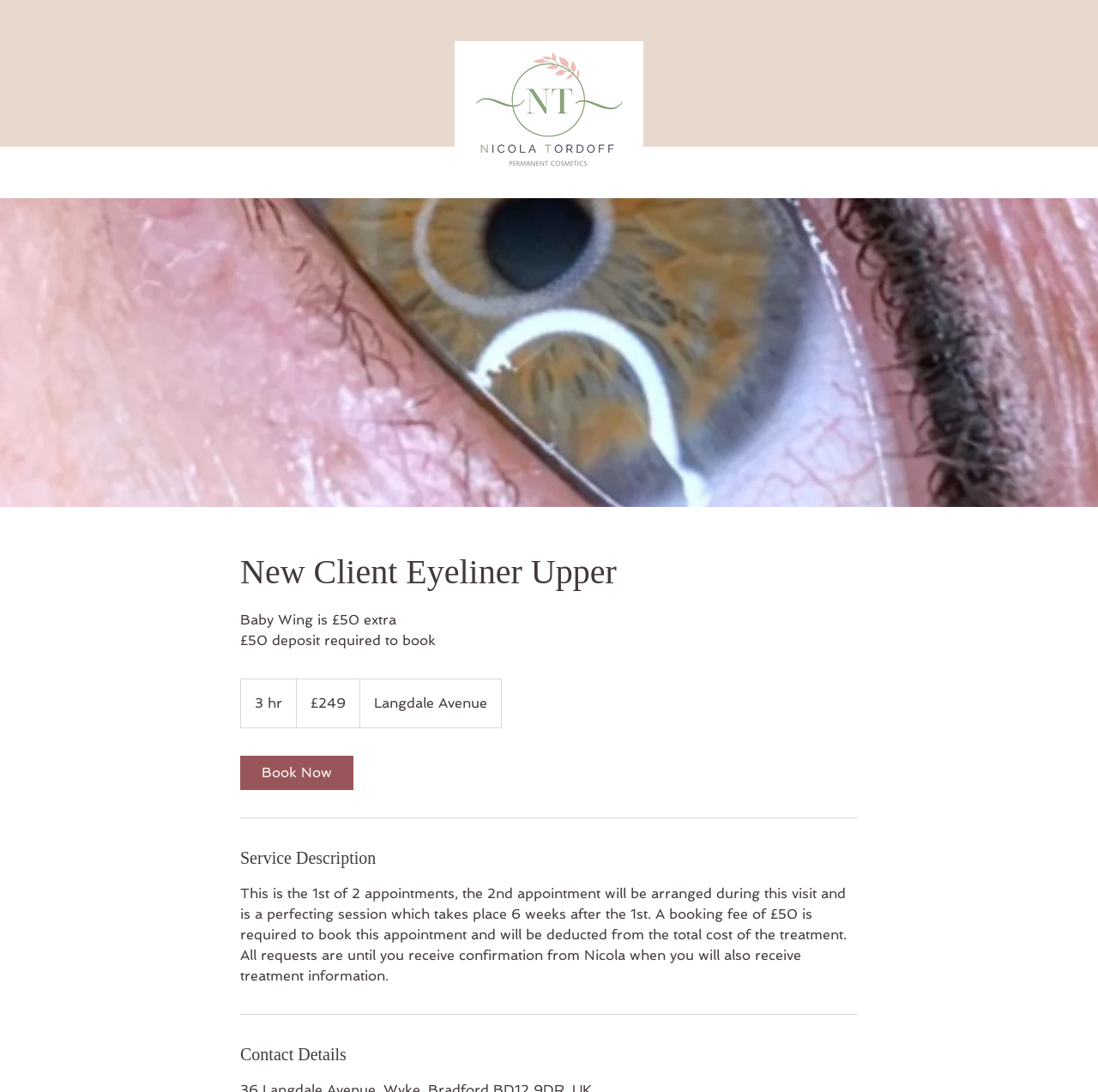What is the purpose of the second appointment?
Look at the image and provide a short answer using one word or a phrase.

Perfecting session